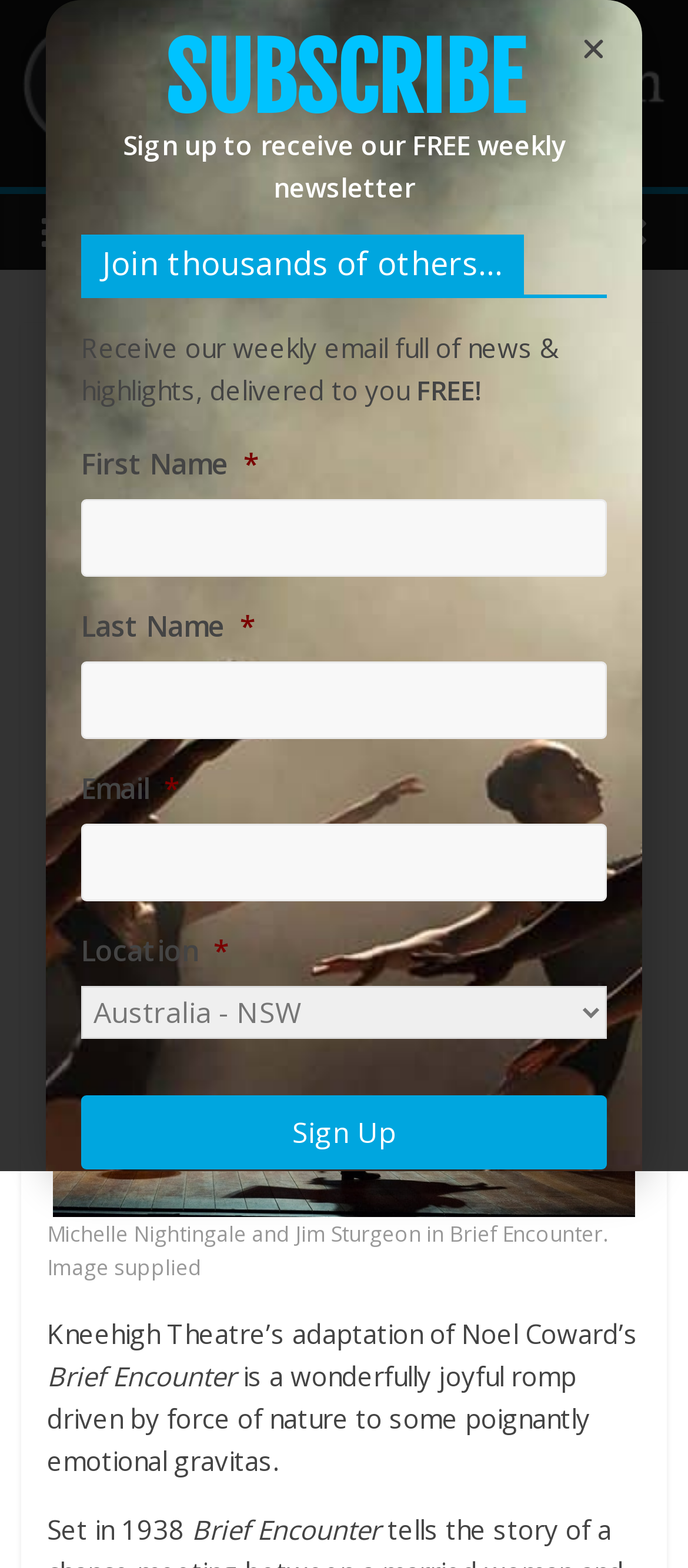Using the details in the image, give a detailed response to the question below:
What is the year in which the play is set?

The year in which the play is set can be found in the static text 'Set in 1938'.